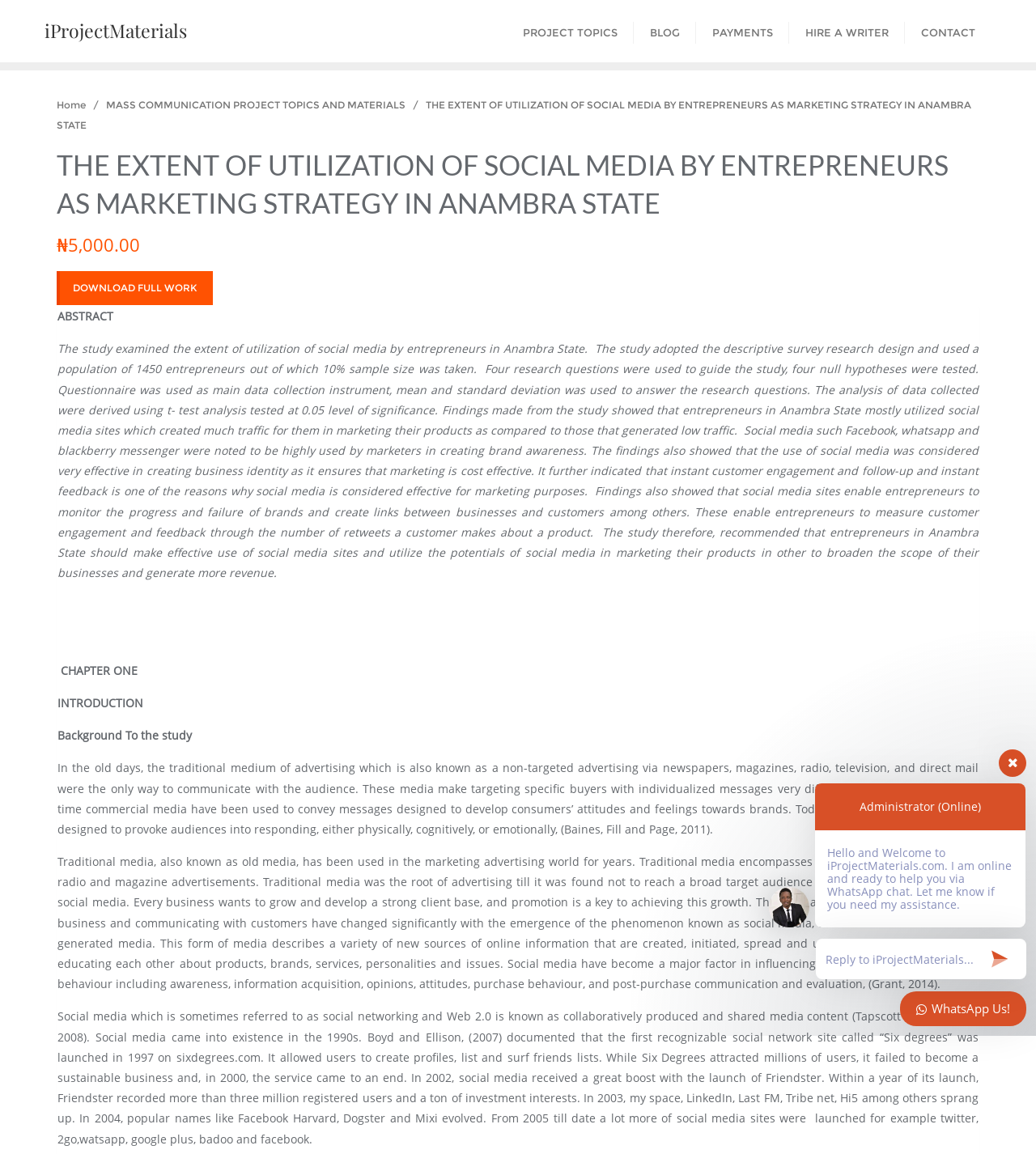Extract the primary heading text from the webpage.

THE EXTENT OF UTILIZATION OF SOCIAL MEDIA BY ENTREPRENEURS AS MARKETING STRATEGY IN ANAMBRA STATE